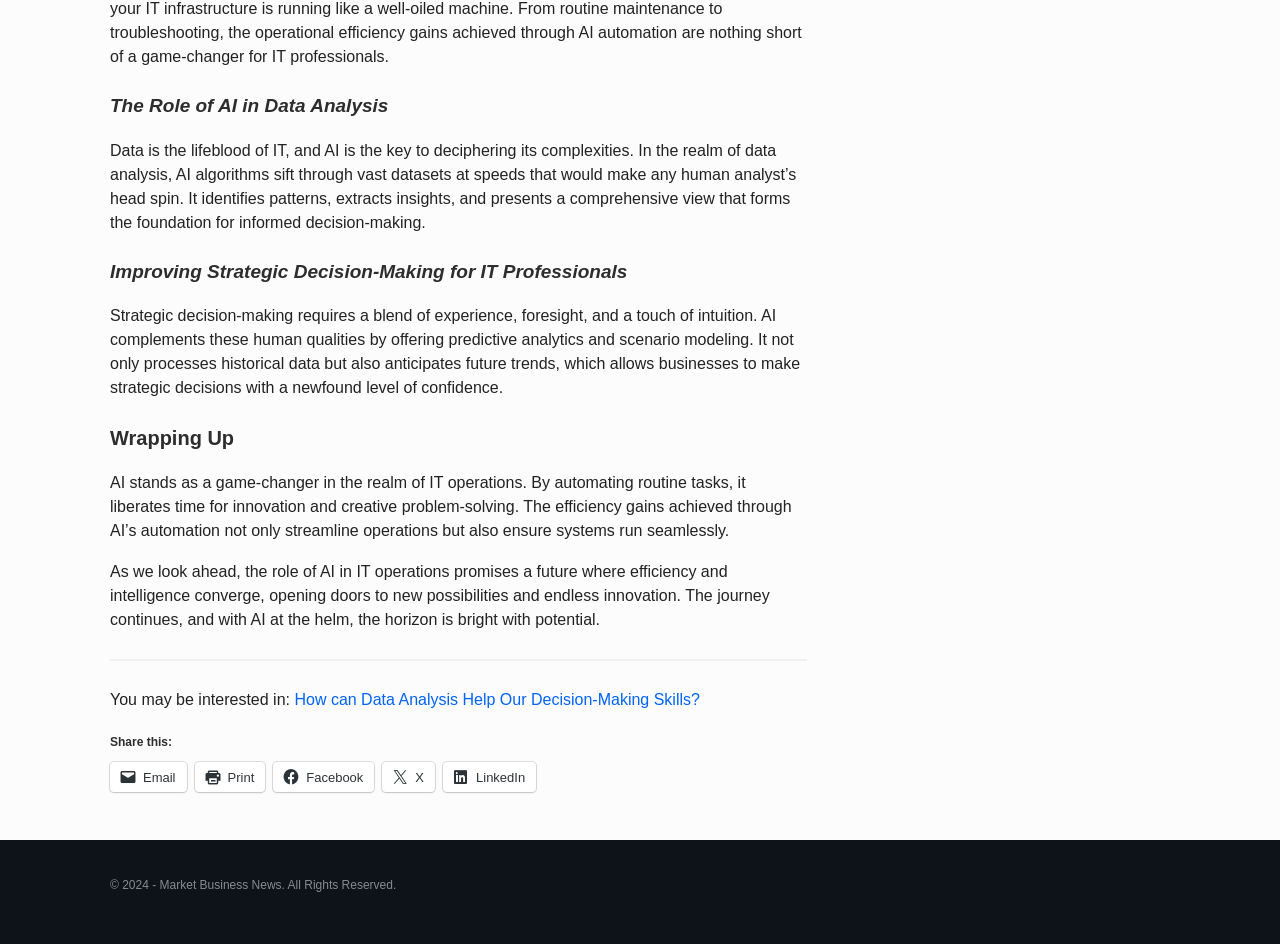Using the details in the image, give a detailed response to the question below:
What social media platform is represented by the '' icon?

The '' icon represents the Facebook social media platform, which is one of the options provided for sharing the webpage's content.